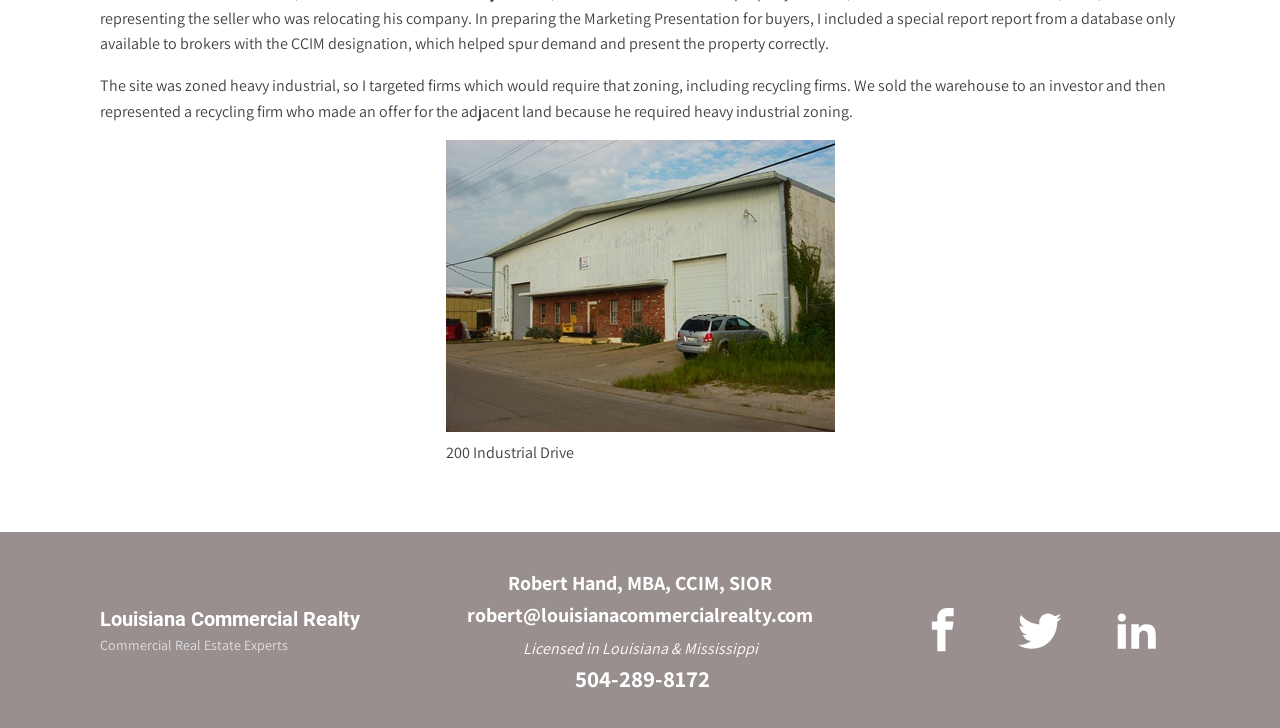Predict the bounding box coordinates for the UI element described as: "Robert Hand, MBA, CCIM, SIORrobert@louisianacommercialrealty.com". The coordinates should be four float numbers between 0 and 1, presented as [left, top, right, bottom].

[0.365, 0.778, 0.635, 0.866]